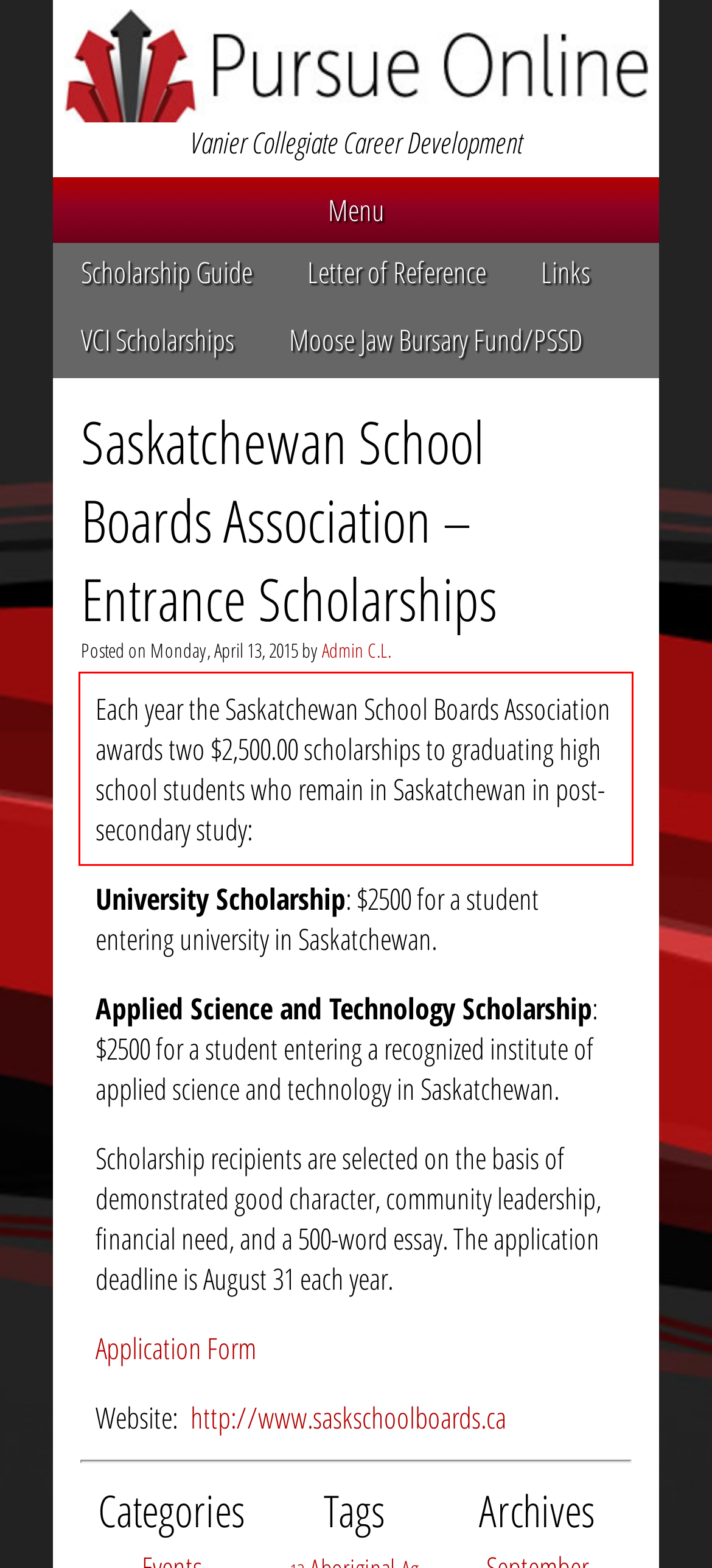Using the provided webpage screenshot, identify and read the text within the red rectangle bounding box.

Each year the Saskatchewan School Boards Association awards two $2,500.00 scholarships to graduating high school students who remain in Saskatchewan in post-secondary study: